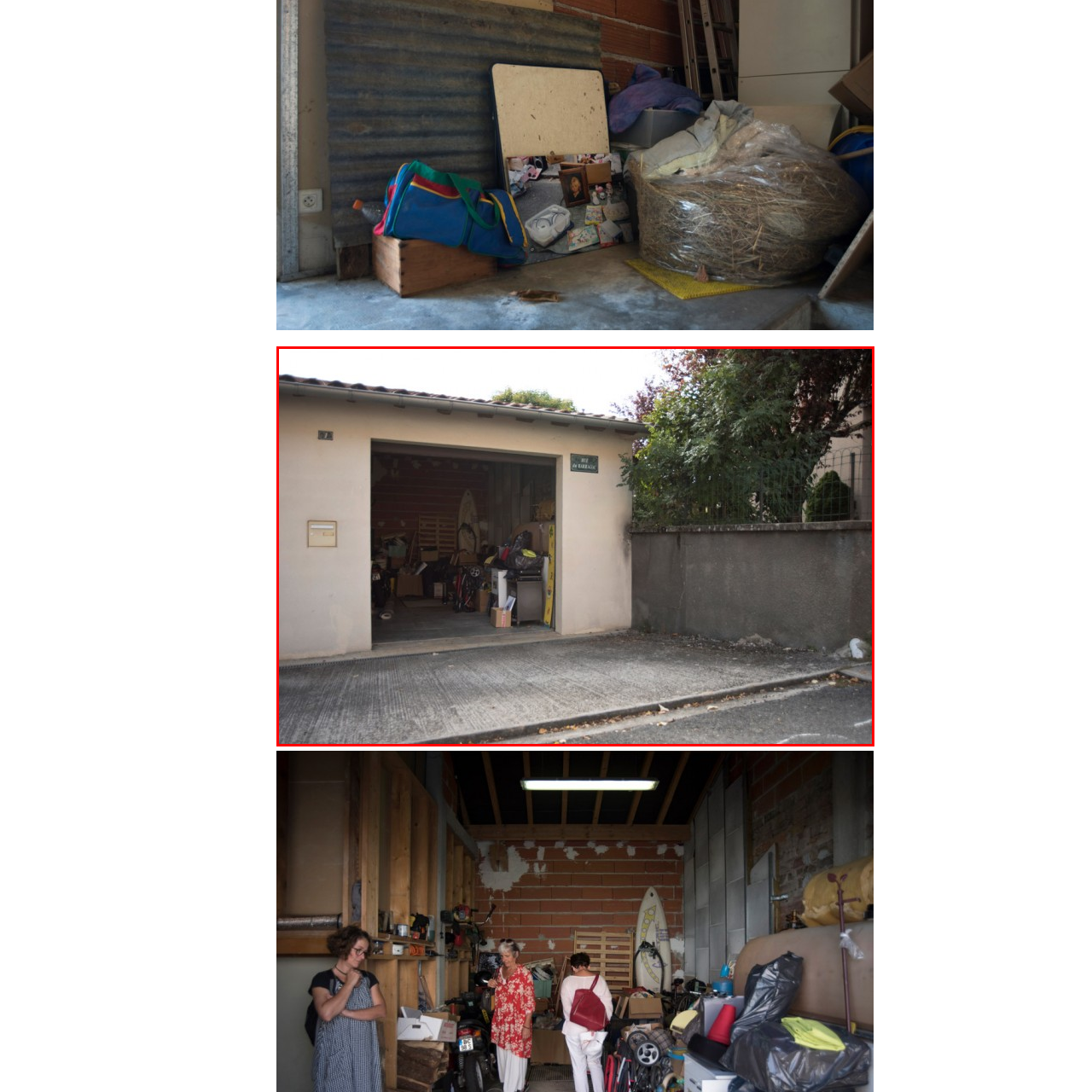What type of equipment is visible inside the garage?
Look at the image within the red bounding box and provide a single word or phrase as an answer.

Surfboard